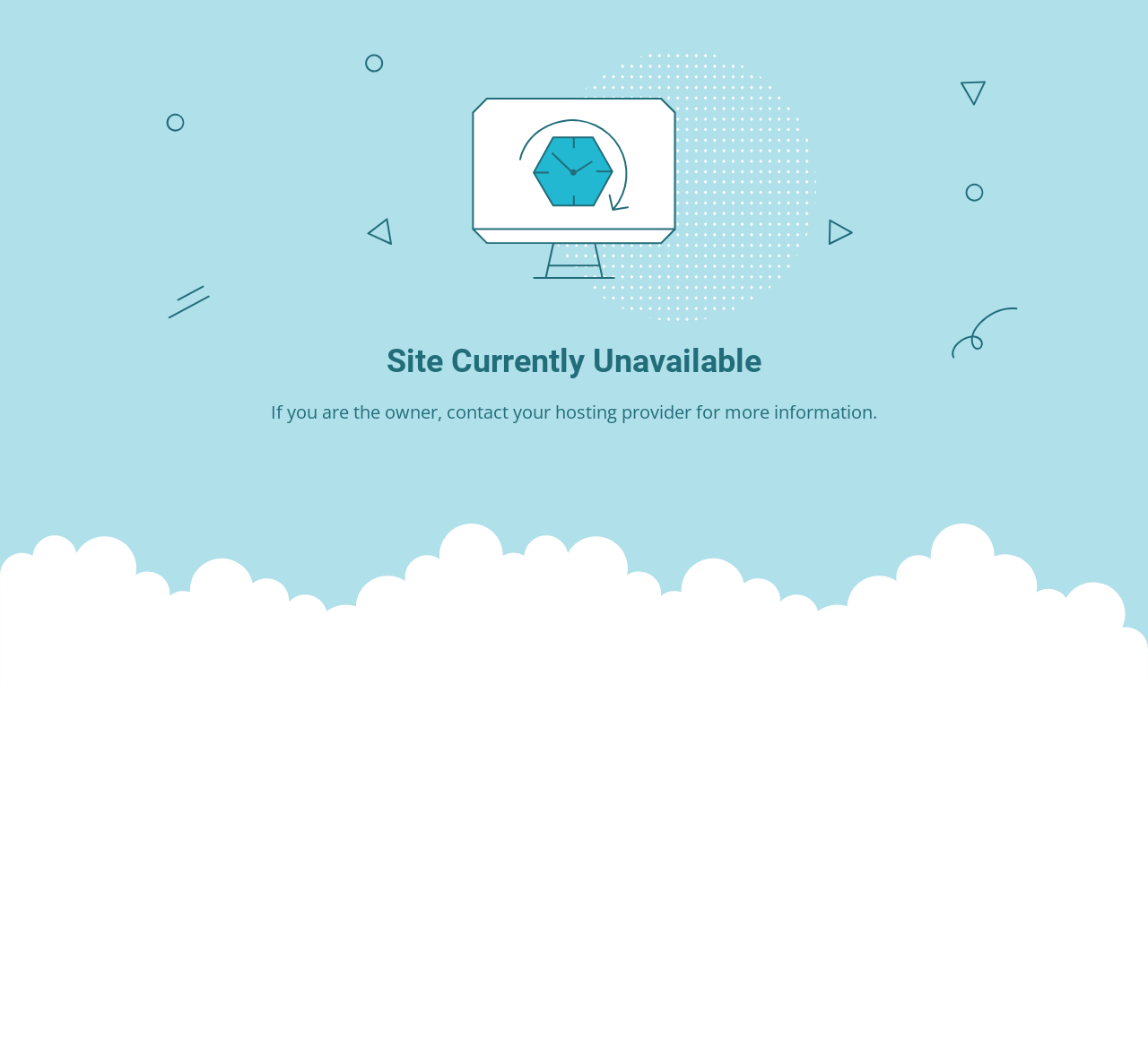Locate and extract the text of the main heading on the webpage.

Site Currently Unavailable